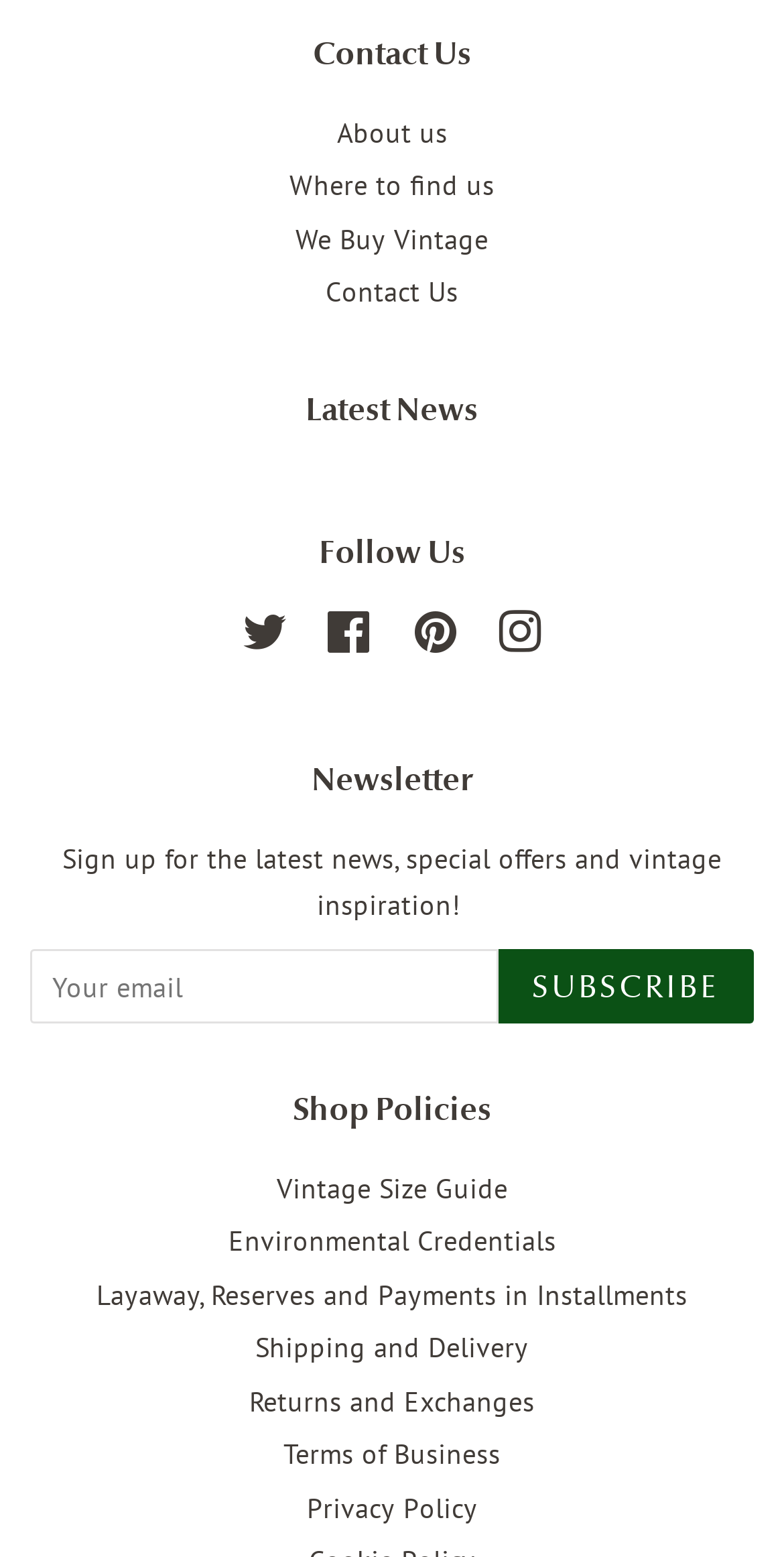How can users follow the website on social media?
Carefully analyze the image and provide a detailed answer to the question.

The webpage has a 'Follow Us' section that contains links to the website's social media profiles on Twitter, Facebook, Pinterest, and Instagram. This indicates that users can follow the website on these social media platforms.